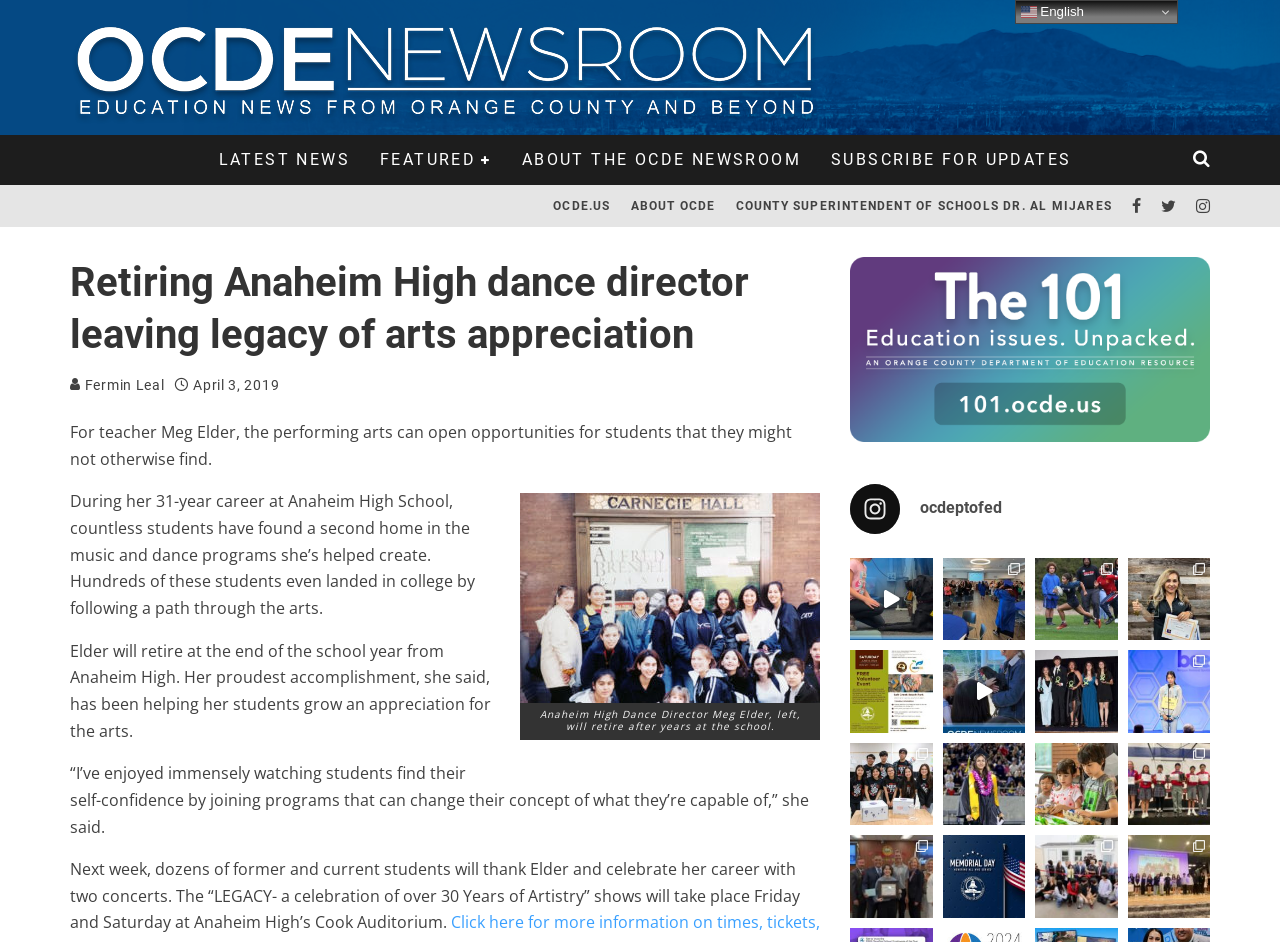Find the bounding box coordinates for the area that should be clicked to accomplish the instruction: "Read the news about 'All paws were on deck at Hope View Elementary’s annual Service Dog Day'".

[0.664, 0.592, 0.729, 0.68]